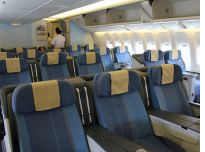Analyze the image and describe all key details you can observe.

The image showcases the business class interior of a Philippine Airlines aircraft. It features a spacious cabin with rows of blue seats, each adorned with light blue and yellow headrests, creating a welcoming and comfortable atmosphere for travelers. One passenger is seen walking towards the cabin's rear, suggesting a personalized and attentive service typical of business class travel. The aircraft's large windows allow natural light to fill the space, enhancing the overall ambiance. This image reflects Philippine Airlines' commitment to providing an excellent travel experience, particularly as they reintroduce direct flights from Heathrow to Manila, signifying a significant step in reconnecting travelers with Southeast Asia.